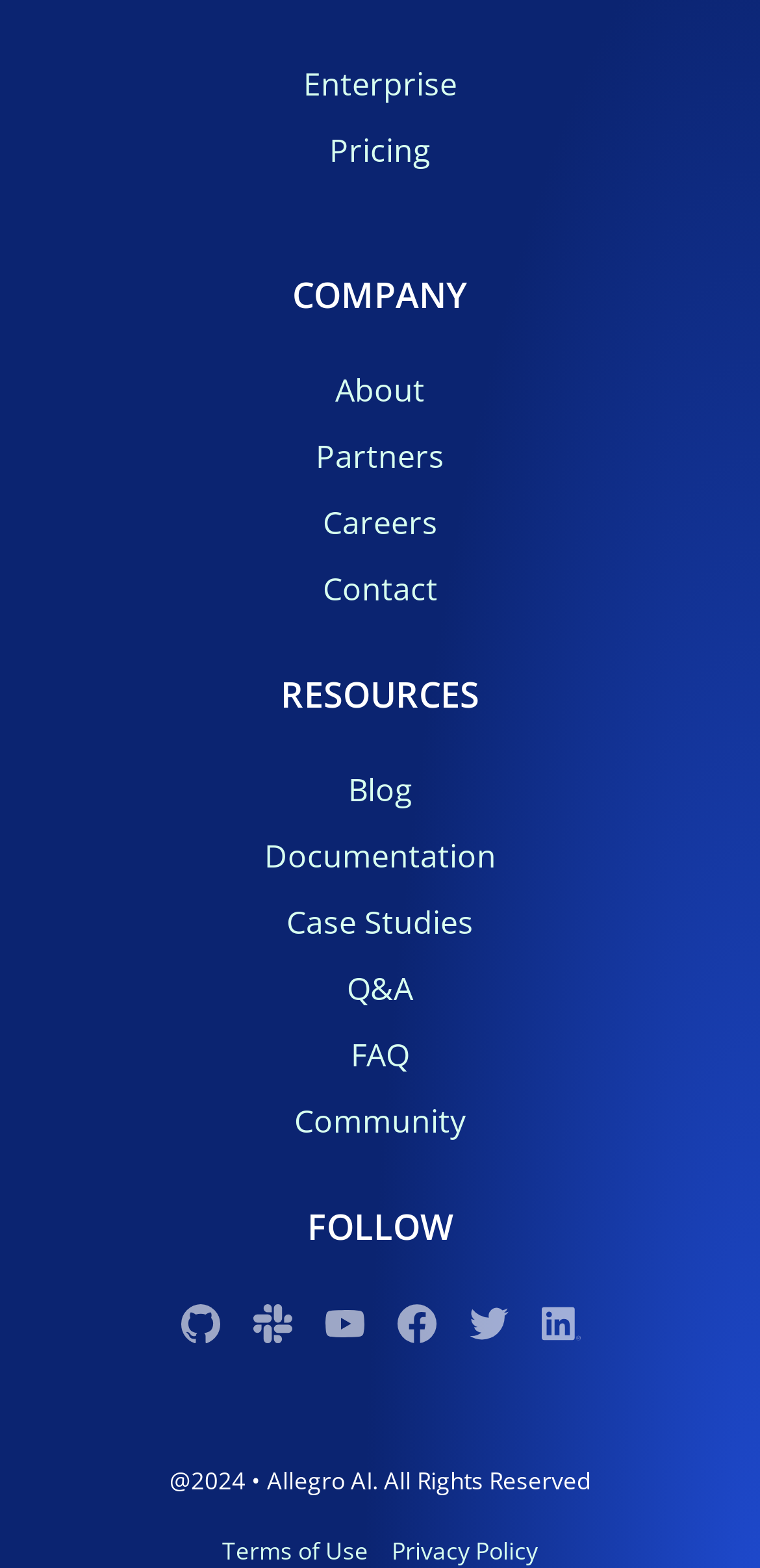What is the company name?
Answer the question with a single word or phrase, referring to the image.

Allegro AI